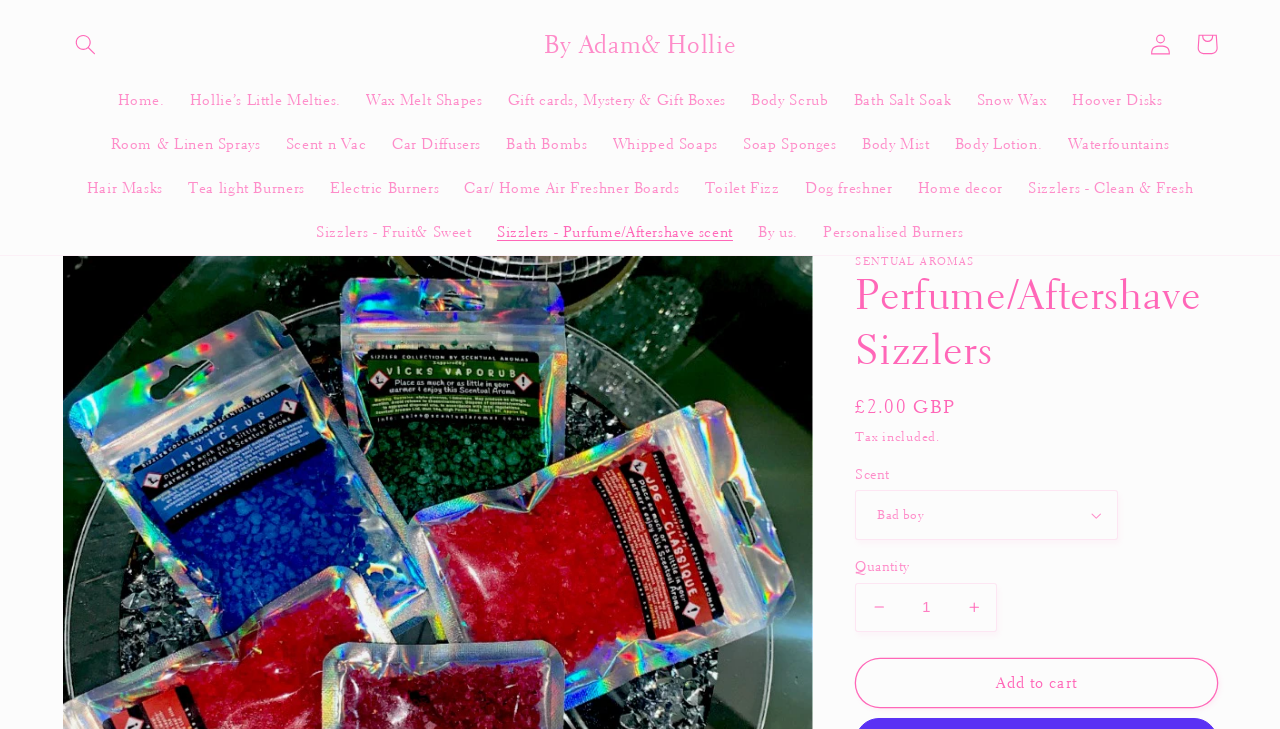Respond with a single word or phrase for the following question: 
What is the regular price of the product?

£2.00 GBP